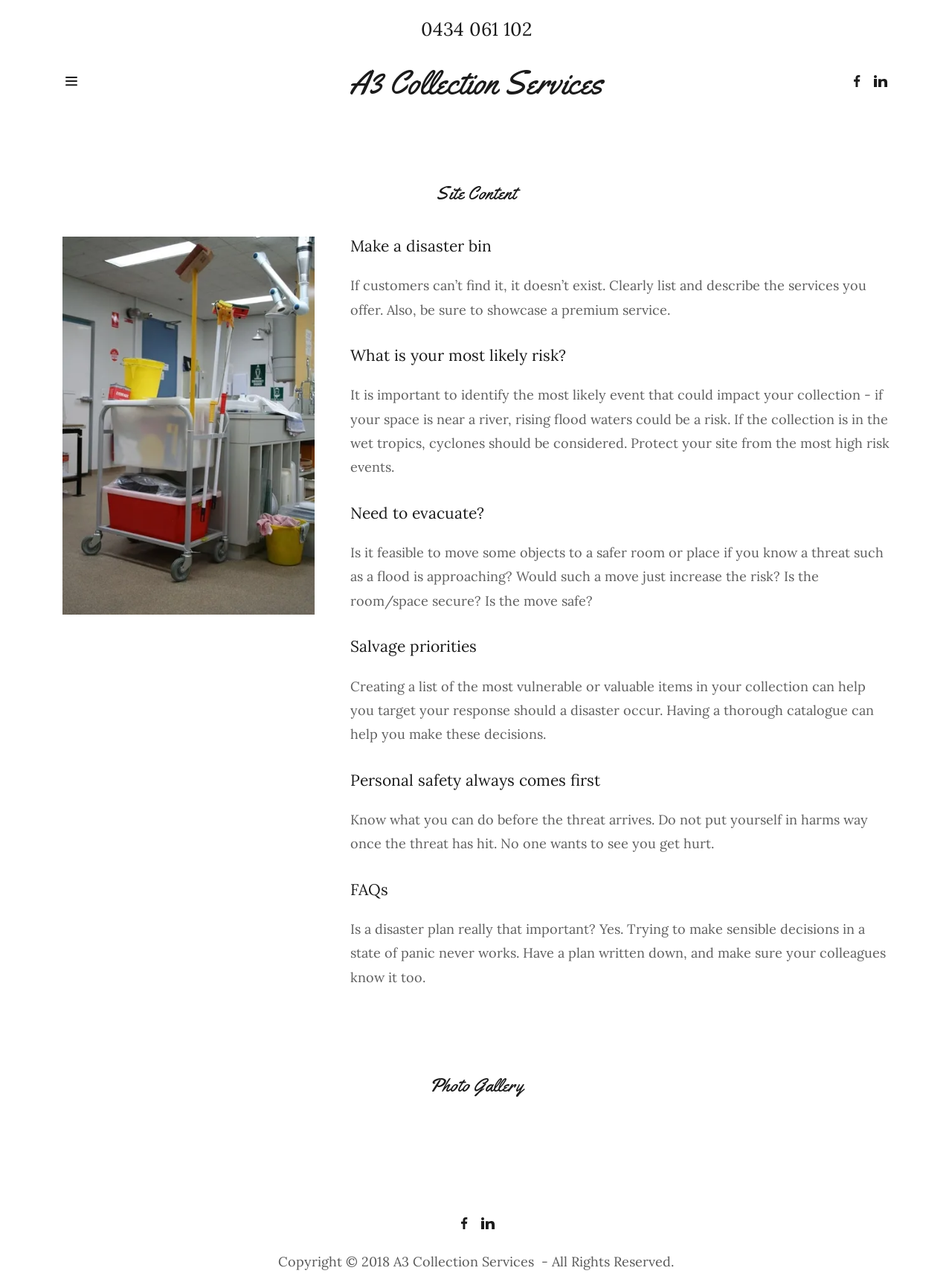Find the bounding box coordinates of the element I should click to carry out the following instruction: "Click on the 'Disaster Preparedness' link".

[0.019, 0.277, 0.253, 0.332]